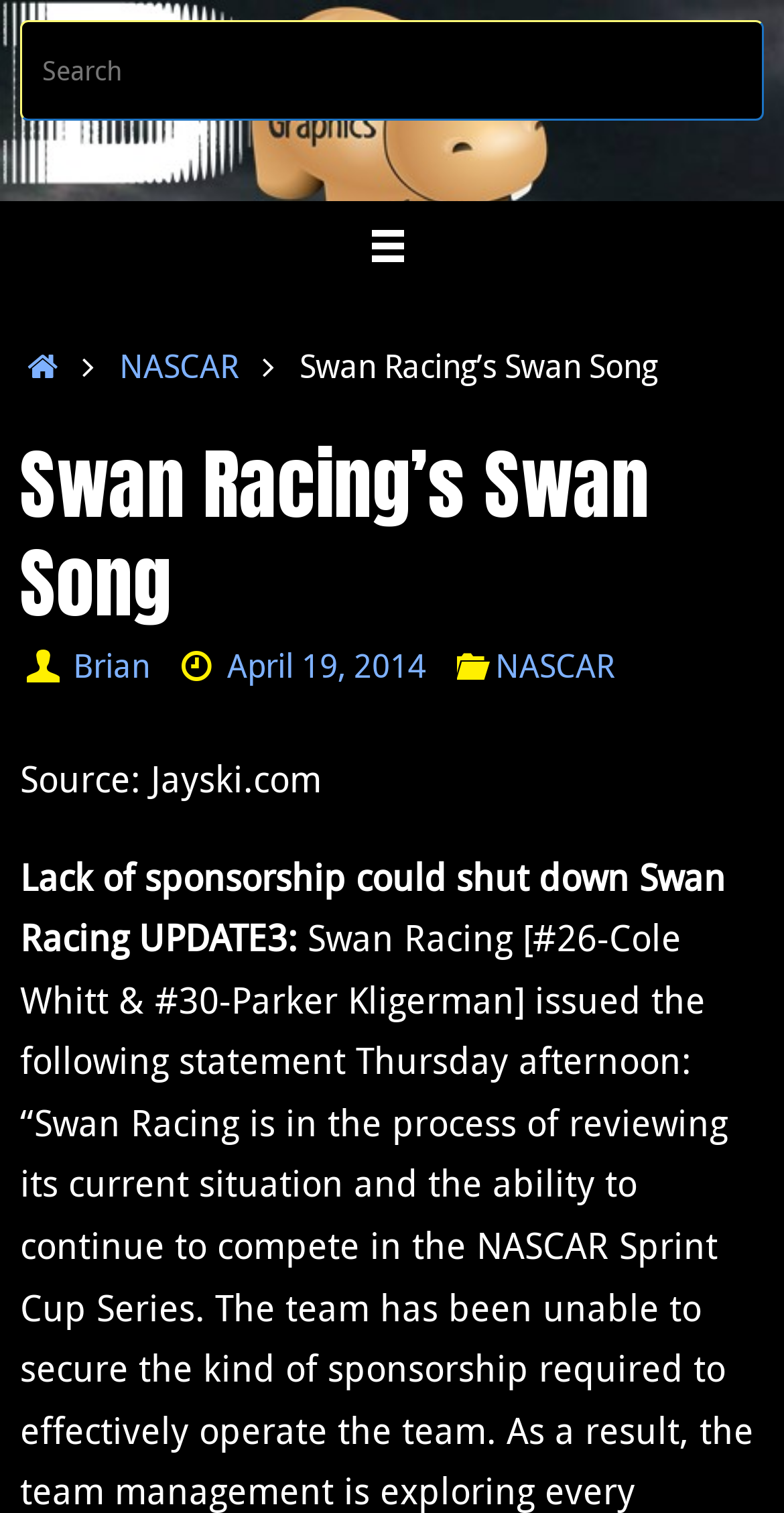What is the main topic of the article?
Based on the image, answer the question with as much detail as possible.

The main topic of the article can be inferred by looking at the main heading, which is 'Swan Racing’s Swan Song'. This suggests that the article is primarily about Swan Racing.